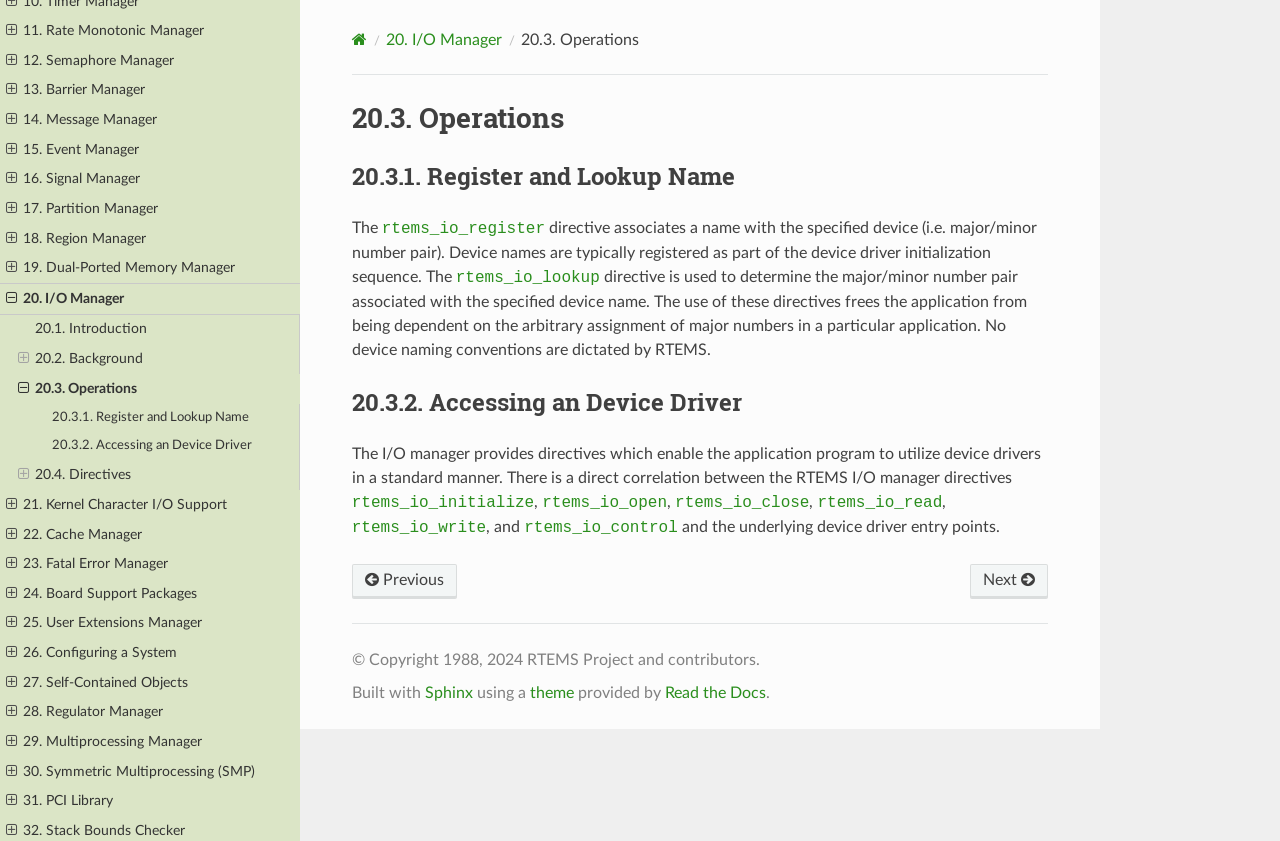What is the current section of the RTEMS Classic API Guide? Refer to the image and provide a one-word or short phrase answer.

20.3. Operations